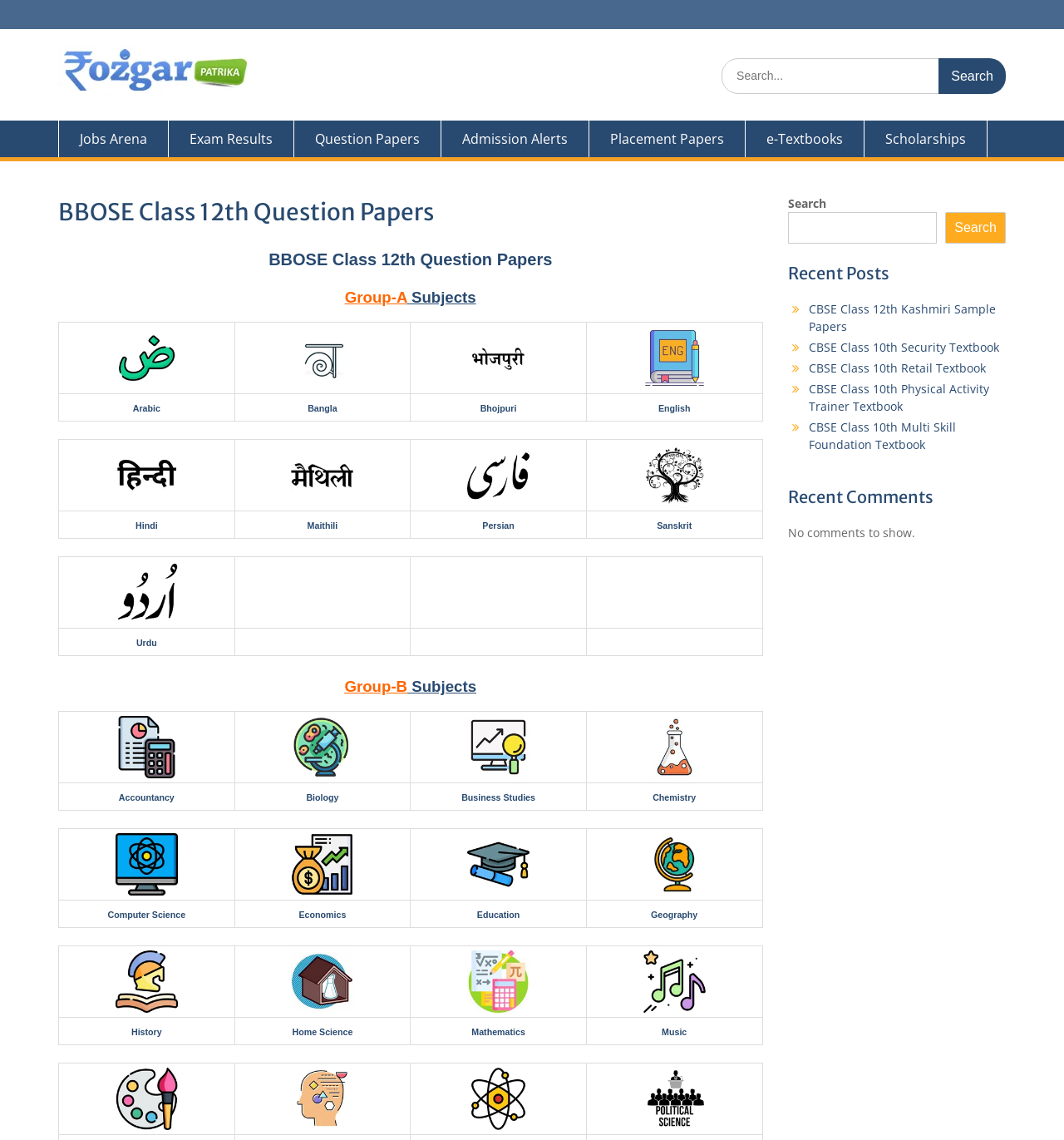What is the language of the question papers listed under 'Urdu'?
Answer the question with just one word or phrase using the image.

Urdu